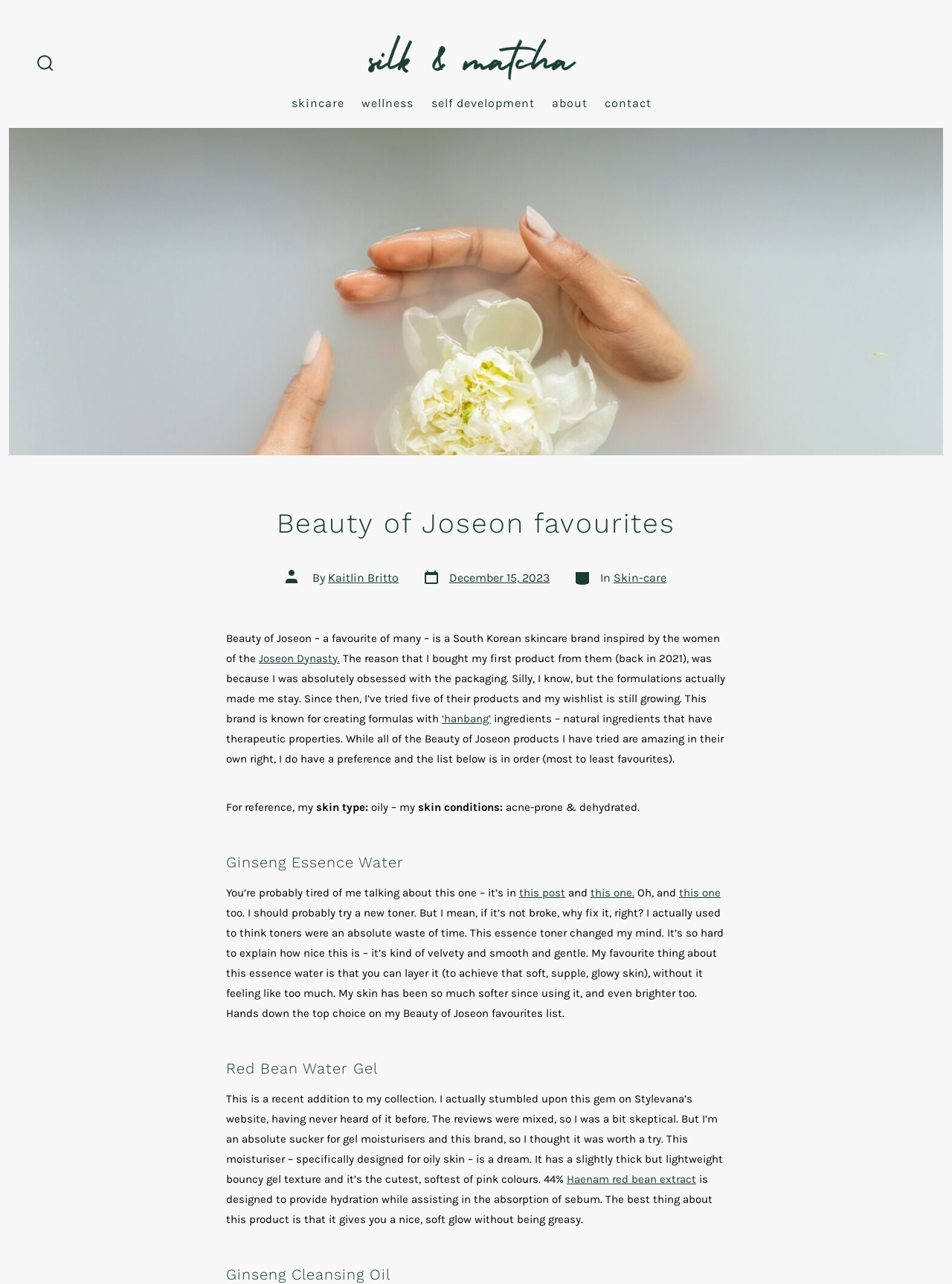Provide the bounding box coordinates, formatted as (top-left x, top-left y, bottom-right x, bottom-right y), with all values being floating point numbers between 0 and 1. Identify the bounding box of the UI element that matches the description: Haenam red bean extract

[0.595, 0.913, 0.731, 0.923]